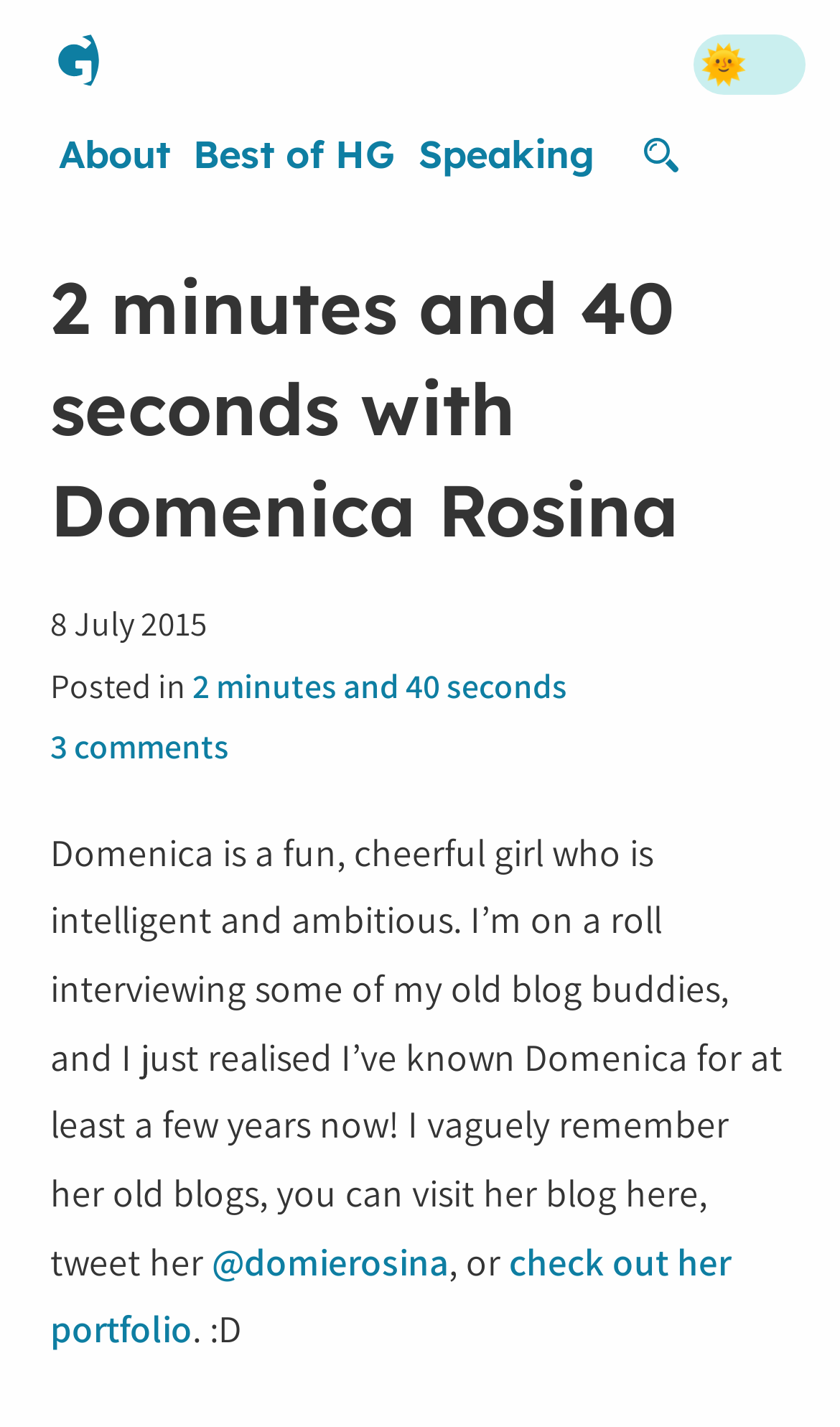Respond to the question below with a concise word or phrase:
What can be done with the search form?

Search my blog